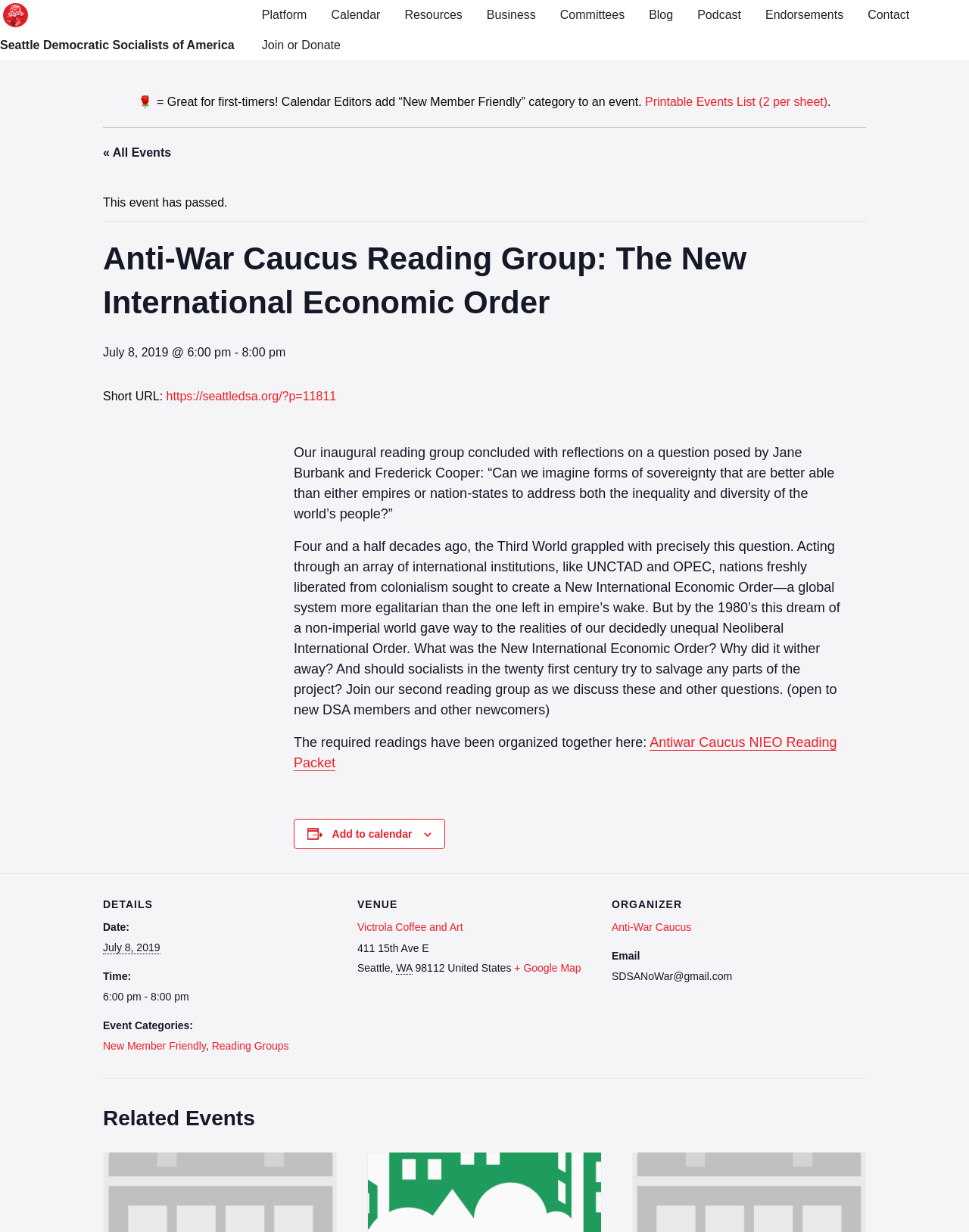Offer a meticulous description of the webpage's structure and content.

The webpage is about the Anti-War Caucus Reading Group, specifically an event titled "The New International Economic Order" organized by the Seattle Democratic Socialists of America. At the top of the page, there are several links to different sections of the website, including "Platform", "Calendar", "Resources", and more.

Below the links, there is a brief description of the event, which is a reading group that concluded with reflections on a question posed by Jane Burbank and Frederick Cooper. The description is followed by a longer text that provides more context about the New International Economic Order and its relevance to socialists in the 21st century.

On the left side of the page, there is a section with details about the event, including the date, time, and venue. The venue is Victrola Coffee and Art, located at 411 15th Ave E, Seattle, WA 98112. There is also a link to add the event to a calendar and a button to view the event on a map.

On the right side of the page, there is a section with information about the organizer, the Anti-War Caucus, including their email address. Below this section, there is a heading that says "Related Events", but it does not appear to have any content.

There are also several images on the page, including a small icon next to the "Add to calendar" button and another image below the event description. Additionally, there are several links throughout the page, including links to the required readings for the event and a link to a printable events list.